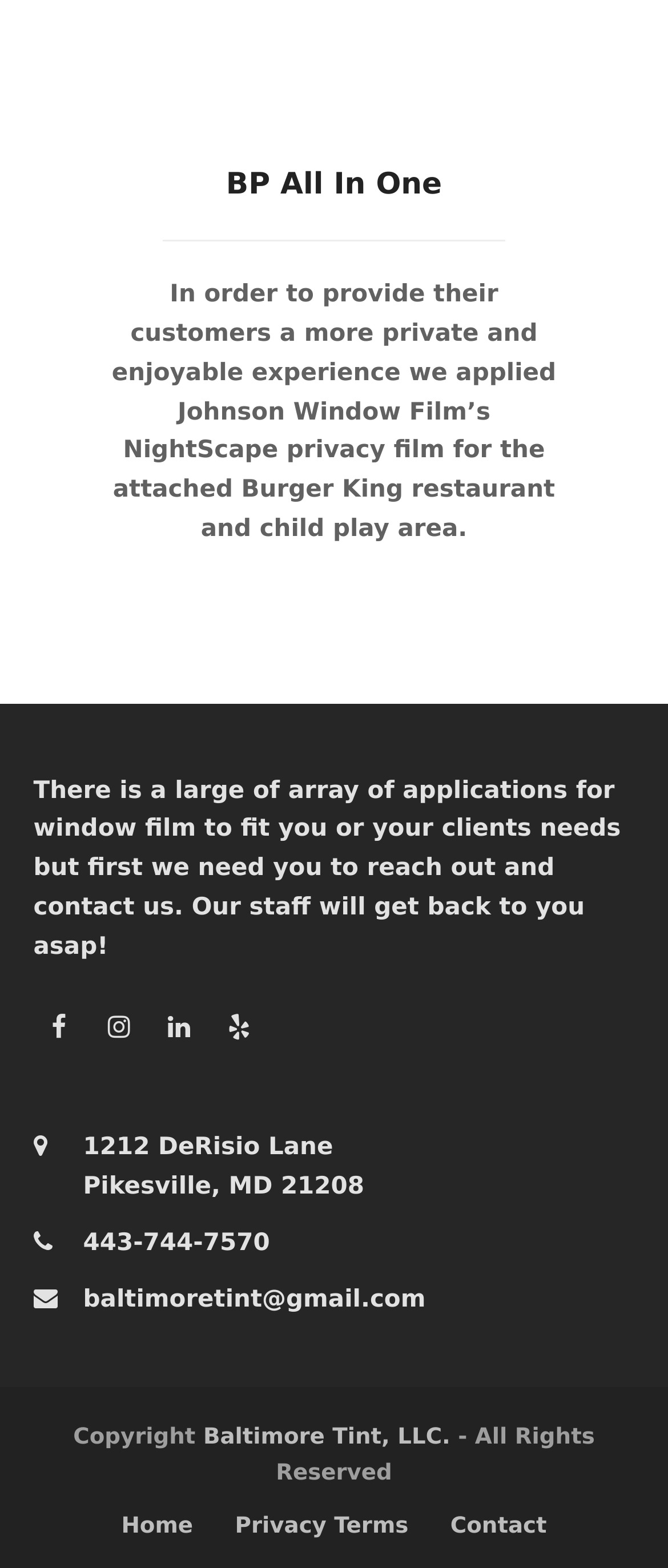What social media platforms does the company have?
Based on the visual, give a brief answer using one word or a short phrase.

Facebook, Instagram, LinkedIn, Yelp